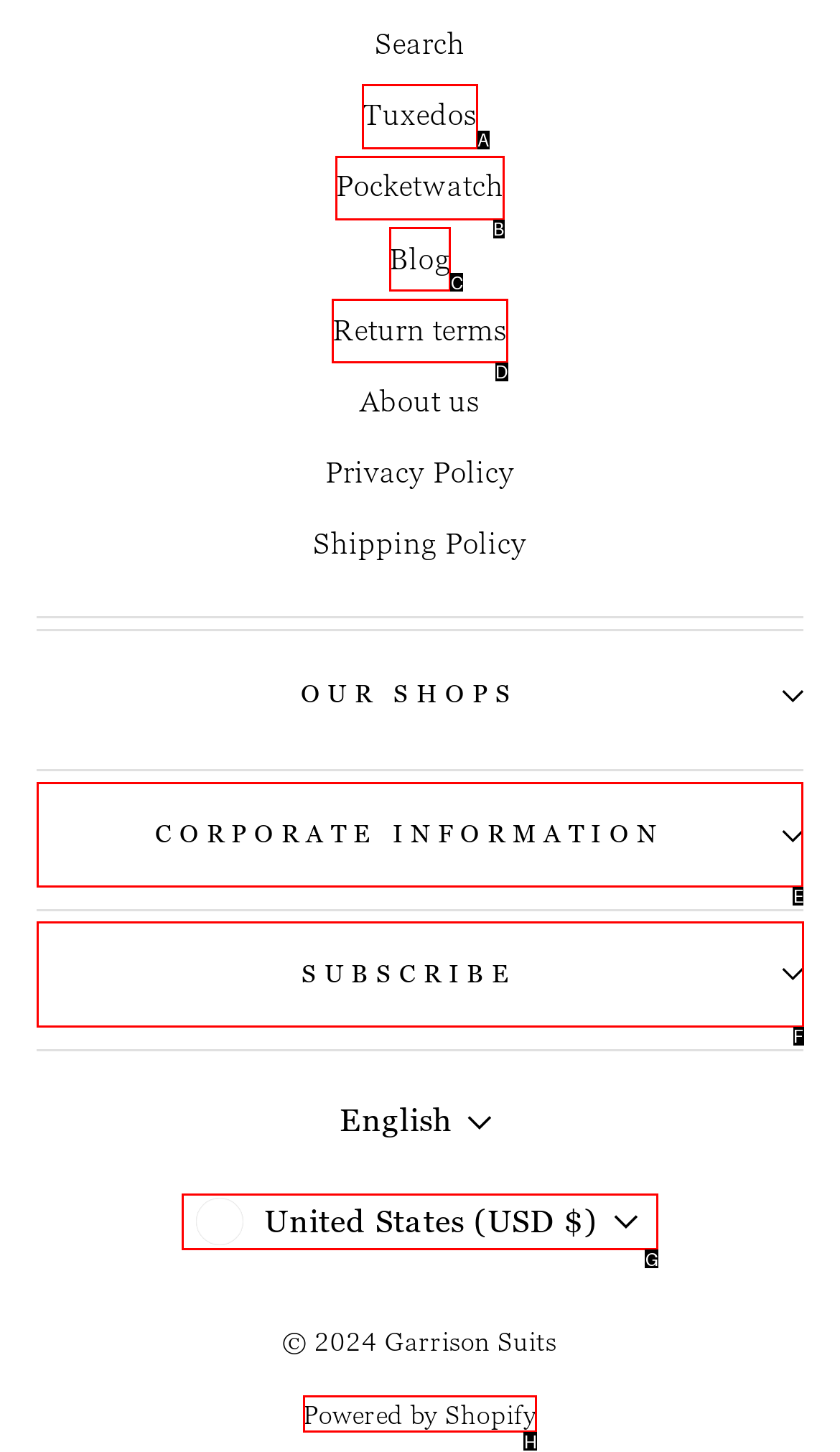Choose the HTML element to click for this instruction: View corporate information Answer with the letter of the correct choice from the given options.

E